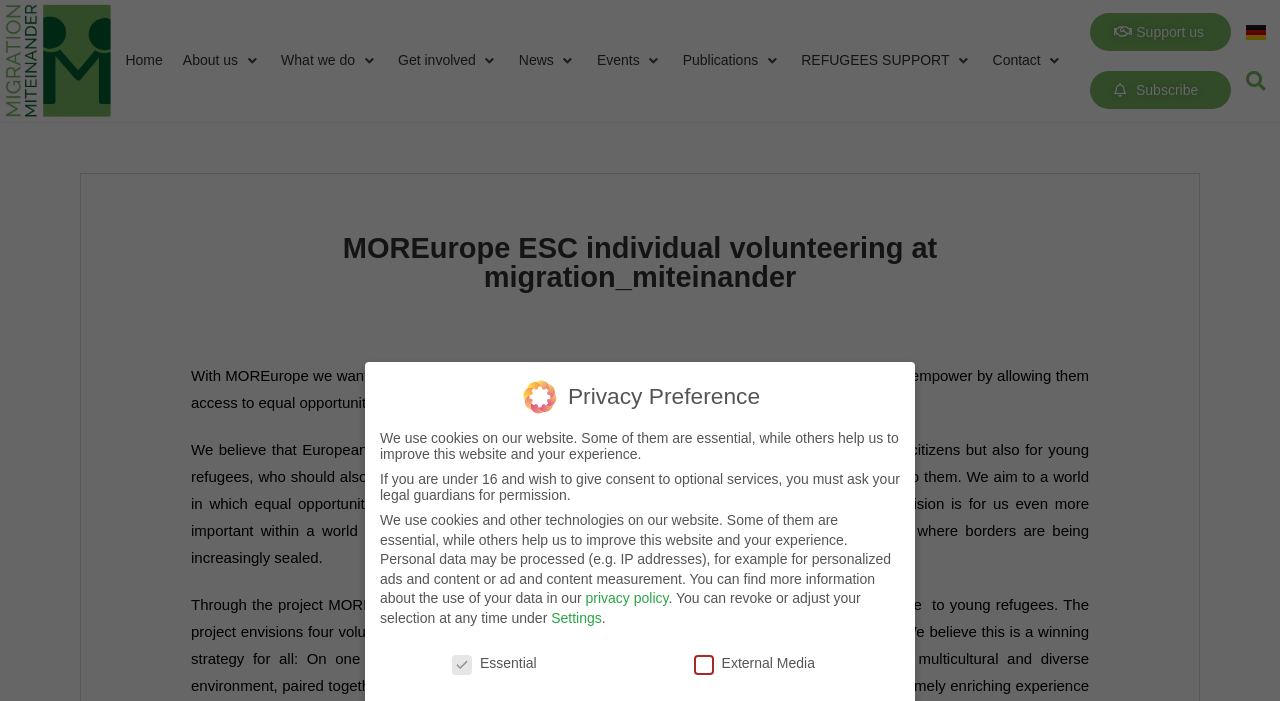Find the bounding box of the web element that fits this description: "Subscribe".

[0.852, 0.101, 0.962, 0.155]